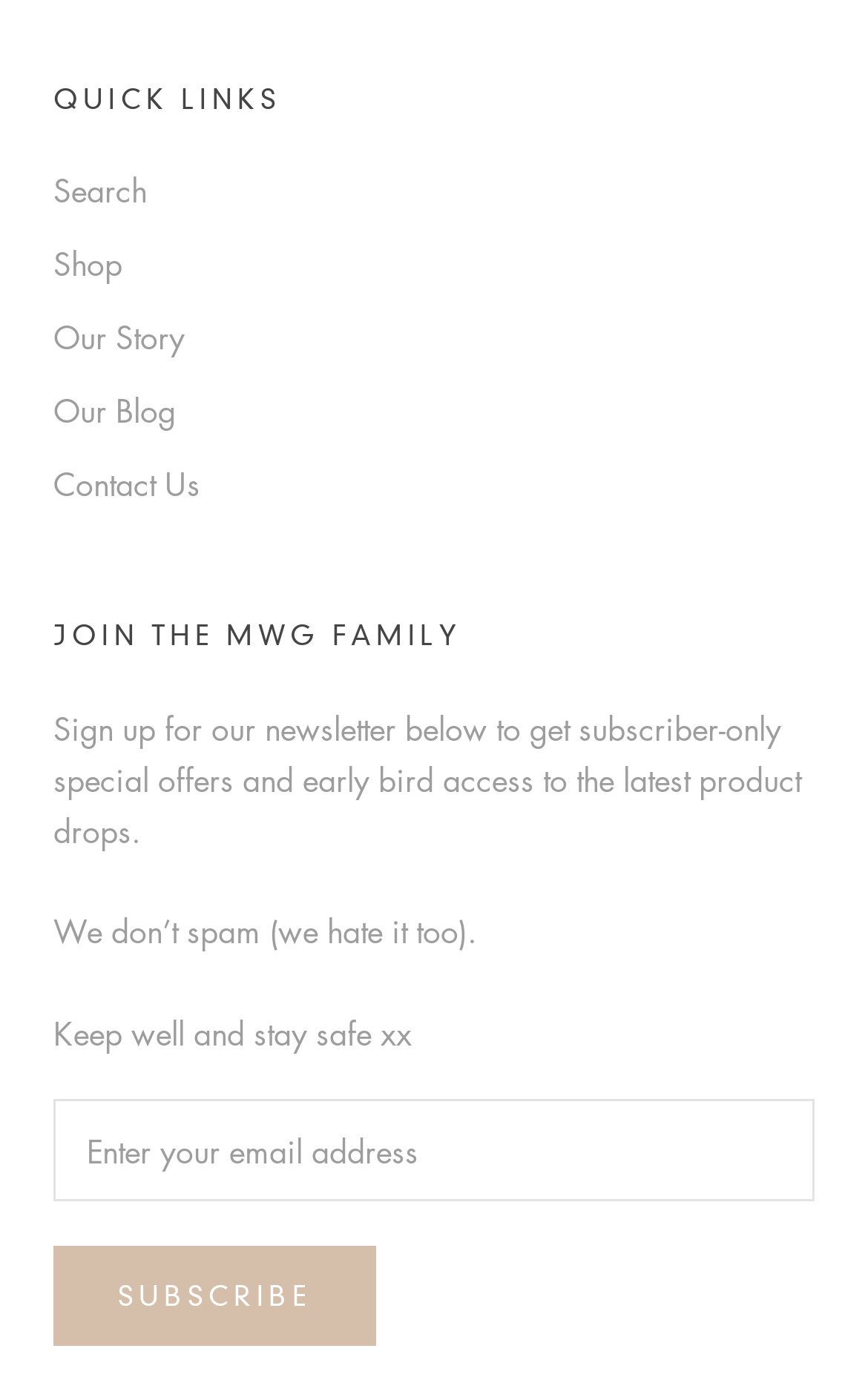Using the information in the image, give a comprehensive answer to the question: 
What is the purpose of the textbox?

The textbox is located below the text 'Sign up for our newsletter below to get subscriber-only special offers and early bird access to the latest product drops.' and has a label 'Enter your email address', indicating that it is used to input an email address for newsletter subscription.